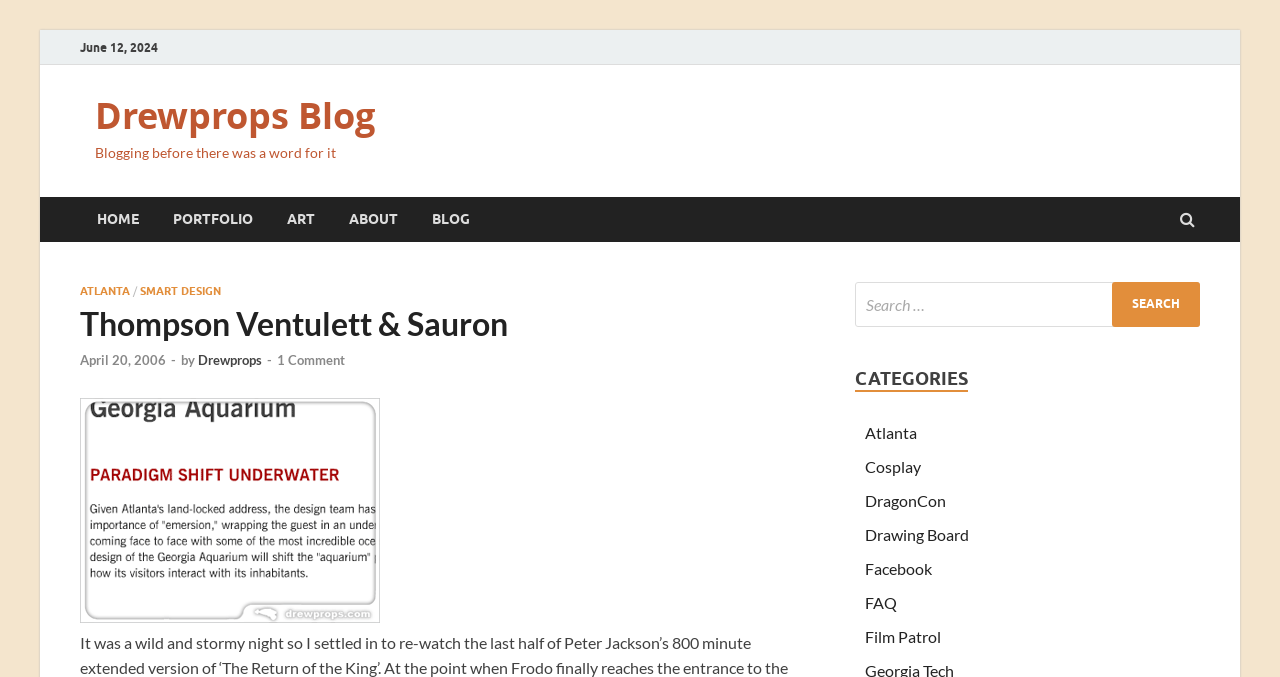Identify the bounding box for the UI element described as: "April 20, 2006December 7, 2009". The coordinates should be four float numbers between 0 and 1, i.e., [left, top, right, bottom].

[0.062, 0.52, 0.13, 0.544]